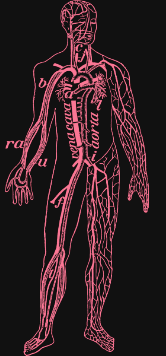What type of radiation does the DXA scan use?
Using the image as a reference, give a one-word or short phrase answer.

Low-dose X-rays